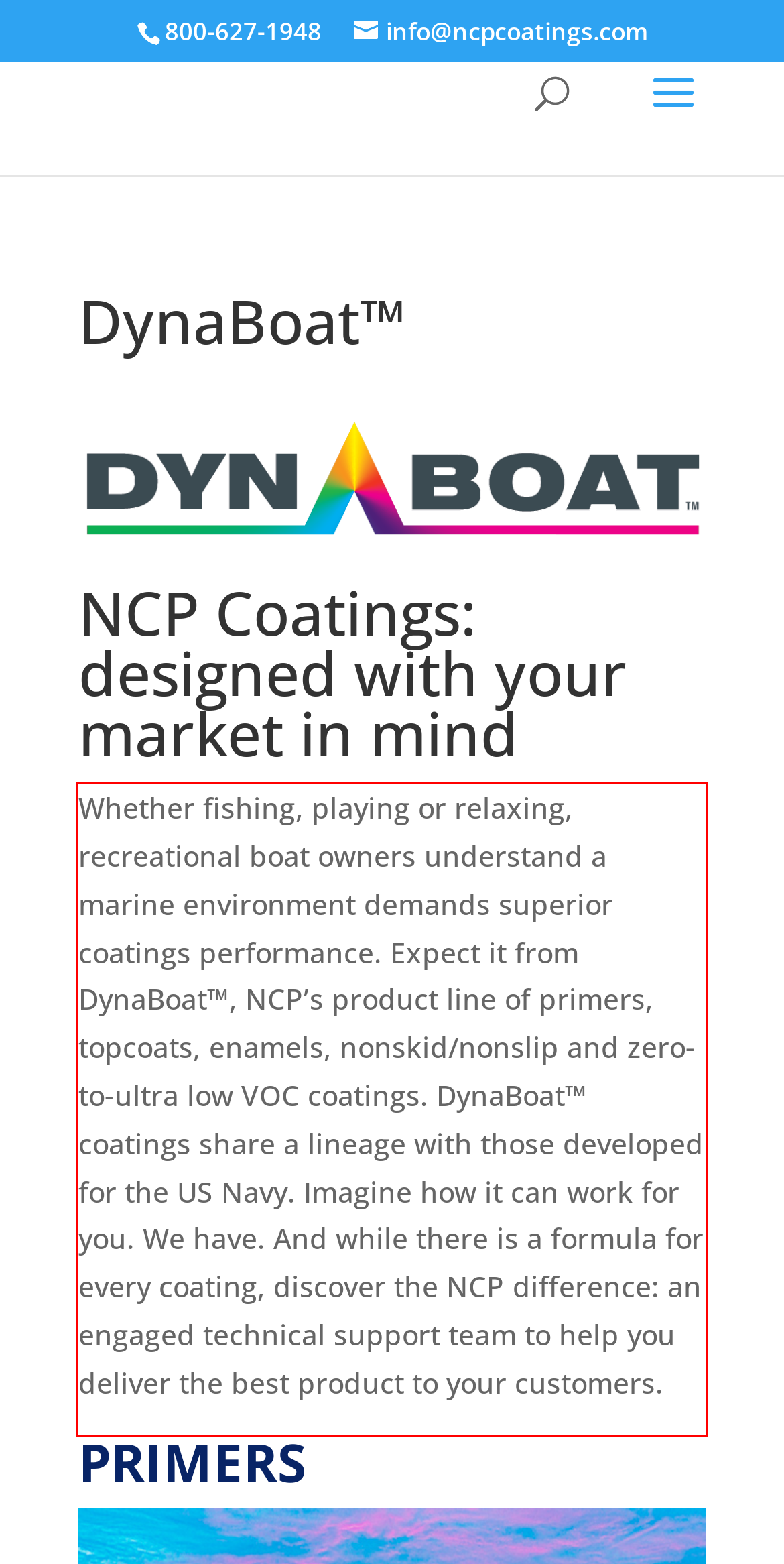Given a webpage screenshot, identify the text inside the red bounding box using OCR and extract it.

Whether fishing, playing or relaxing, recreational boat owners understand a marine environment demands superior coatings performance. Expect it from DynaBoat™, NCP’s product line of primers, topcoats, enamels, nonskid/nonslip and zero-to-ultra low VOC coatings. DynaBoat™ coatings share a lineage with those developed for the US Navy. Imagine how it can work for you. We have. And while there is a formula for every coating, discover the NCP difference: an engaged technical support team to help you deliver the best product to your customers.